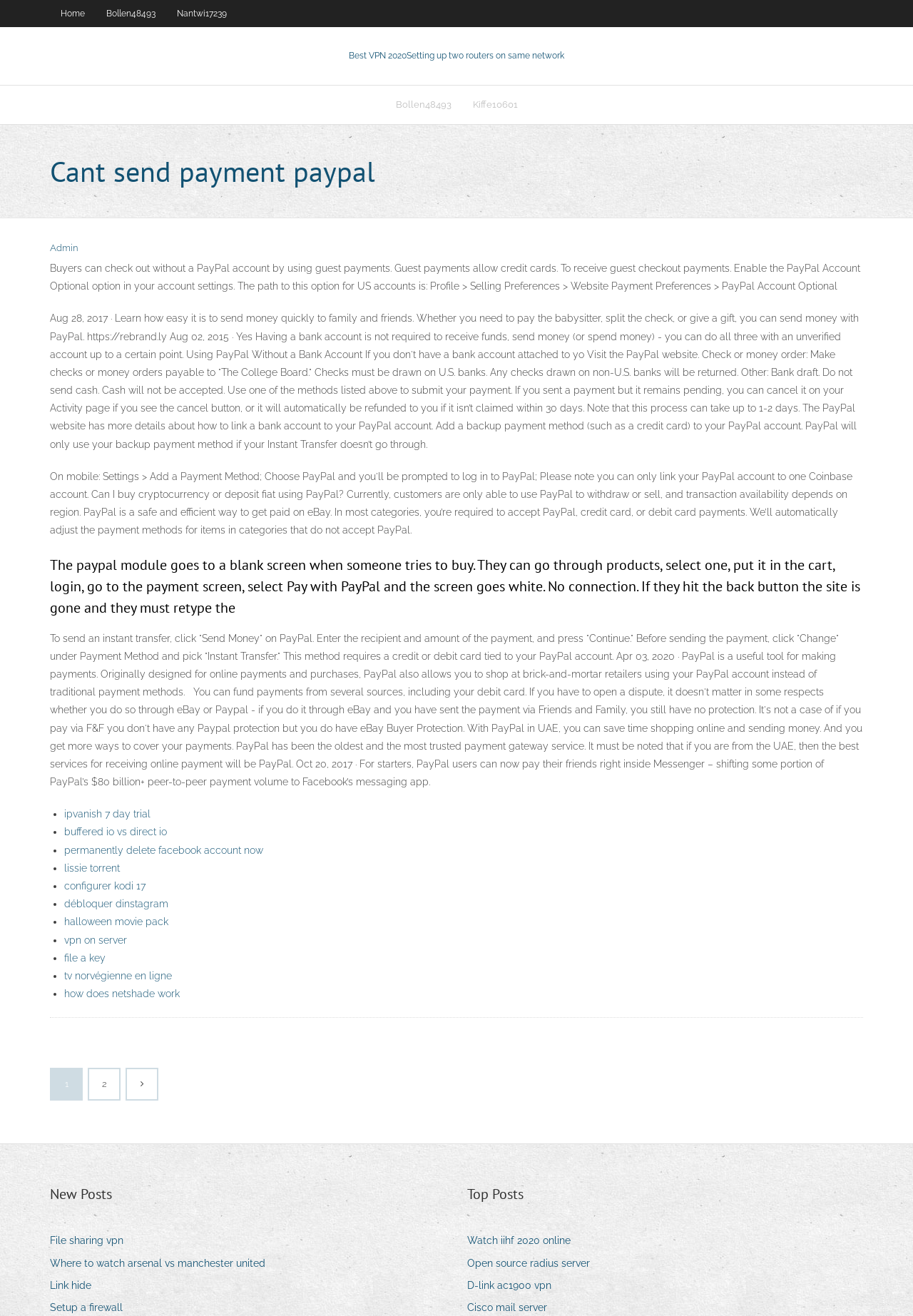How many links are there in the second LayoutTable?
Use the information from the screenshot to give a comprehensive response to the question.

The second LayoutTable has two links, 'Bollen48493' and 'Kiffe10601', which are located at the top middle section of the webpage, with bounding boxes of [0.421, 0.065, 0.506, 0.094] and [0.506, 0.065, 0.579, 0.094] respectively.